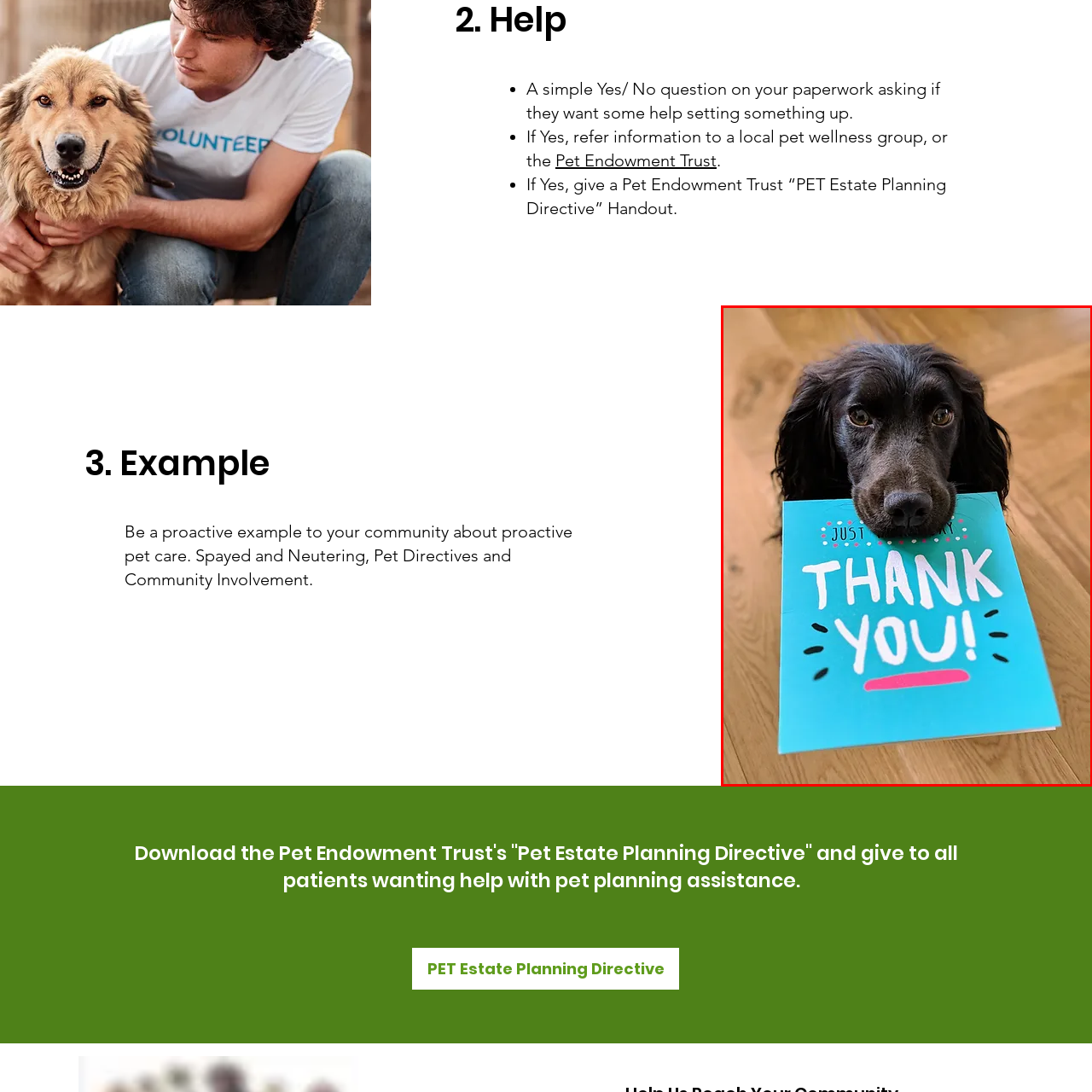Explain what is happening in the image inside the red outline in great detail.

In this heartwarming image, a dog with a glossy black coat rests its head gently on a vibrant turquoise card that reads "JUST THANK YOU!" in bold, playful letters. The dog's expressive eyes and soft features convey a sense of gratitude and affection, making it a delightful sight. The background reveals a warm wooden floor, adding a cozy atmosphere to the scene. This image captures a moment of appreciation and joy, showcasing the bond between pets and their humans, emphasizing the importance of grateful gestures in pet wellness and care.